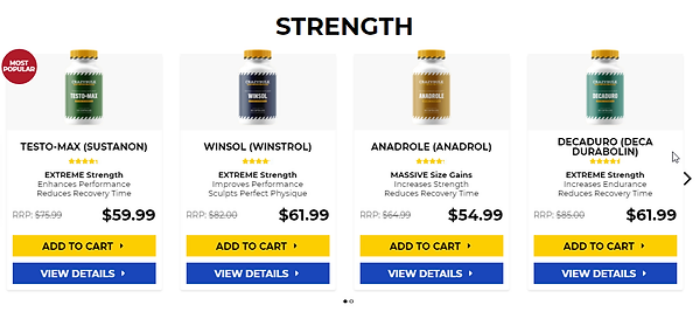Use a single word or phrase to answer the question:
What is the purpose of the 'ADD TO CART' button?

Easy shopping